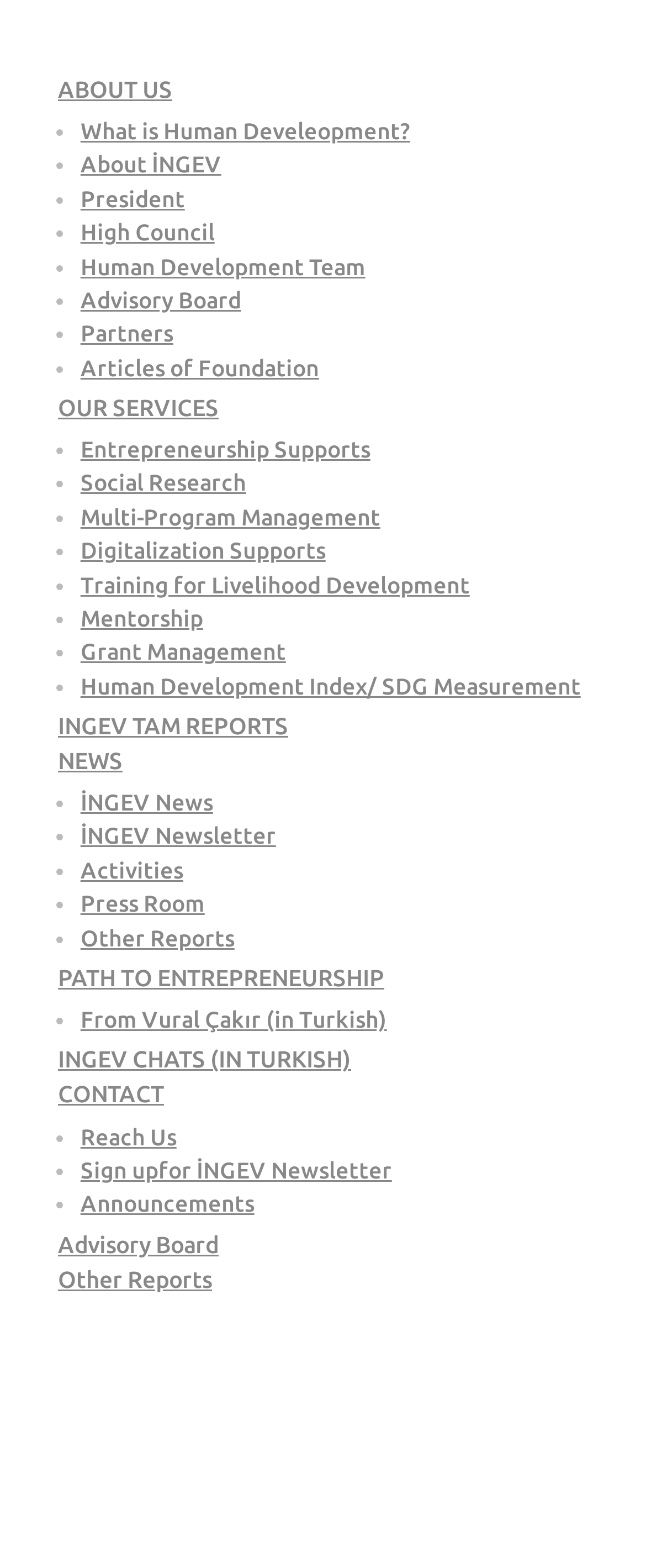Specify the bounding box coordinates of the area that needs to be clicked to achieve the following instruction: "Click on the 'Cognate Digital Solutions' link".

None